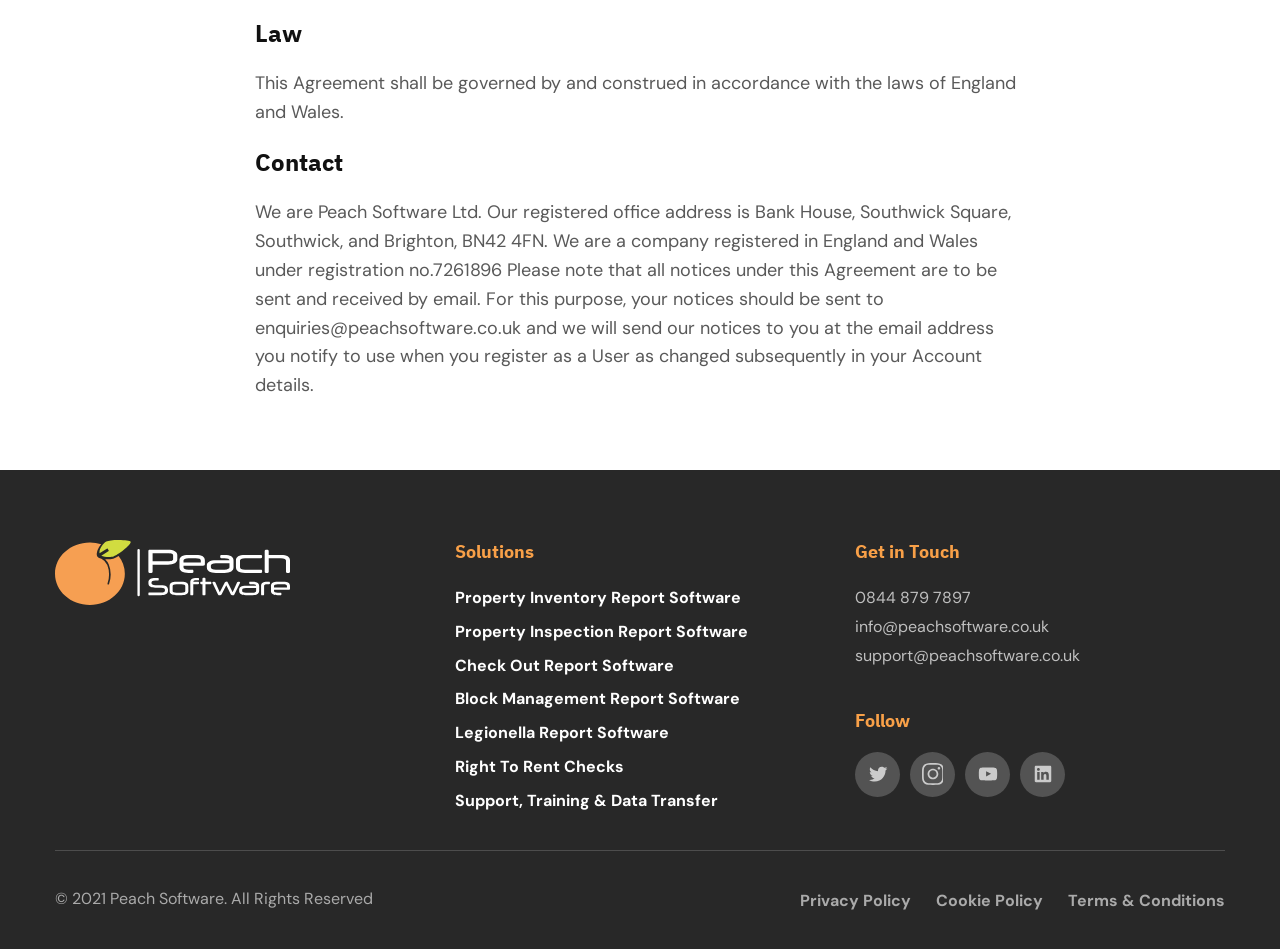Please determine the bounding box coordinates for the UI element described here. Use the format (top-left x, top-left y, bottom-right x, bottom-right y) with values bounded between 0 and 1: support@peachsoftware.co.uk

[0.668, 0.679, 0.844, 0.701]